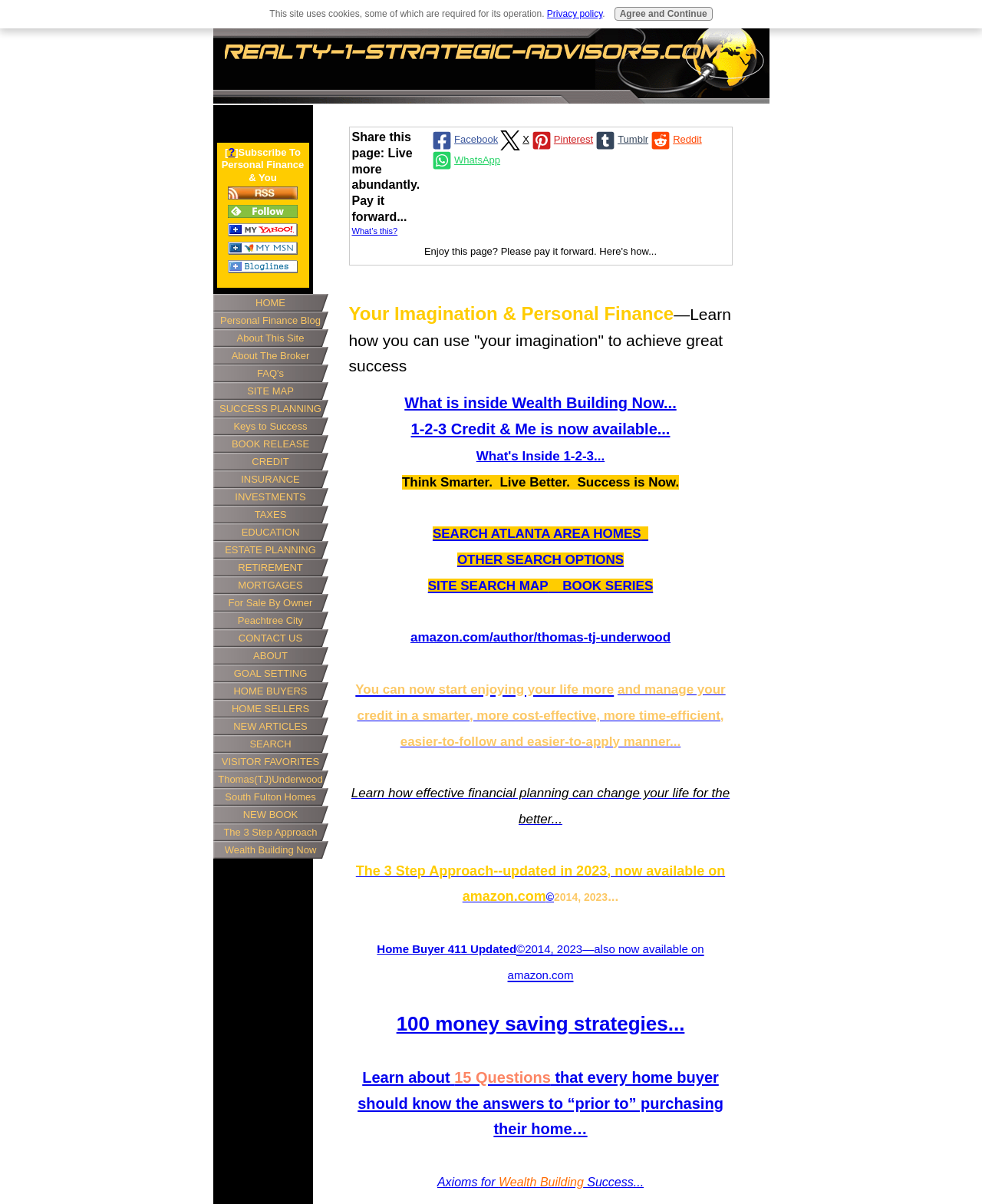Please specify the bounding box coordinates of the element that should be clicked to execute the given instruction: 'Search Atlanta area homes'. Ensure the coordinates are four float numbers between 0 and 1, expressed as [left, top, right, bottom].

[0.441, 0.432, 0.653, 0.451]